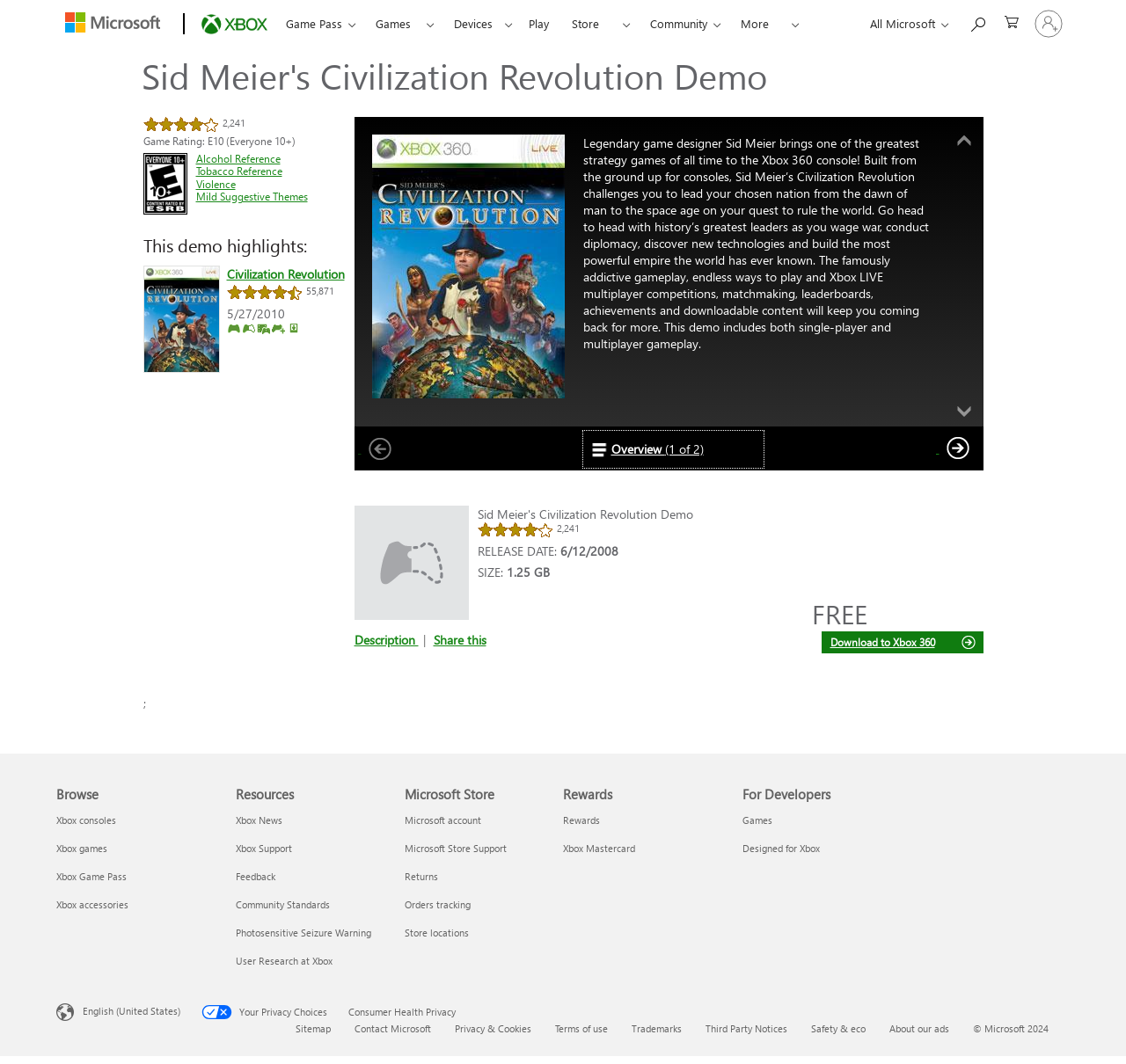Locate the bounding box of the UI element described by: "Sign in to your account" in the given webpage screenshot.

[0.912, 0.002, 0.95, 0.042]